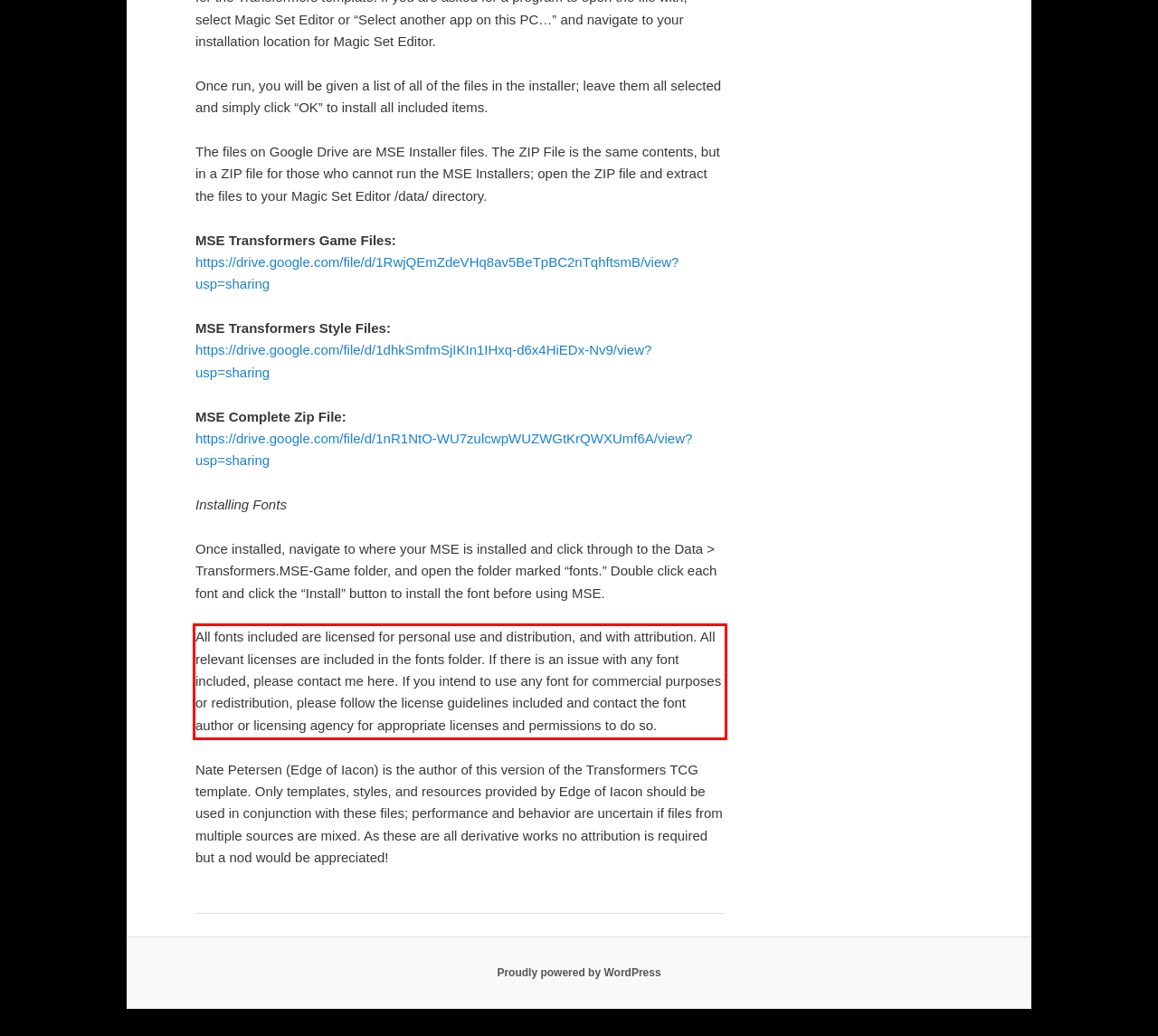Within the screenshot of a webpage, identify the red bounding box and perform OCR to capture the text content it contains.

All fonts included are licensed for personal use and distribution, and with attribution. All relevant licenses are included in the fonts folder. If there is an issue with any font included, please contact me here. If you intend to use any font for commercial purposes or redistribution, please follow the license guidelines included and contact the font author or licensing agency for appropriate licenses and permissions to do so.